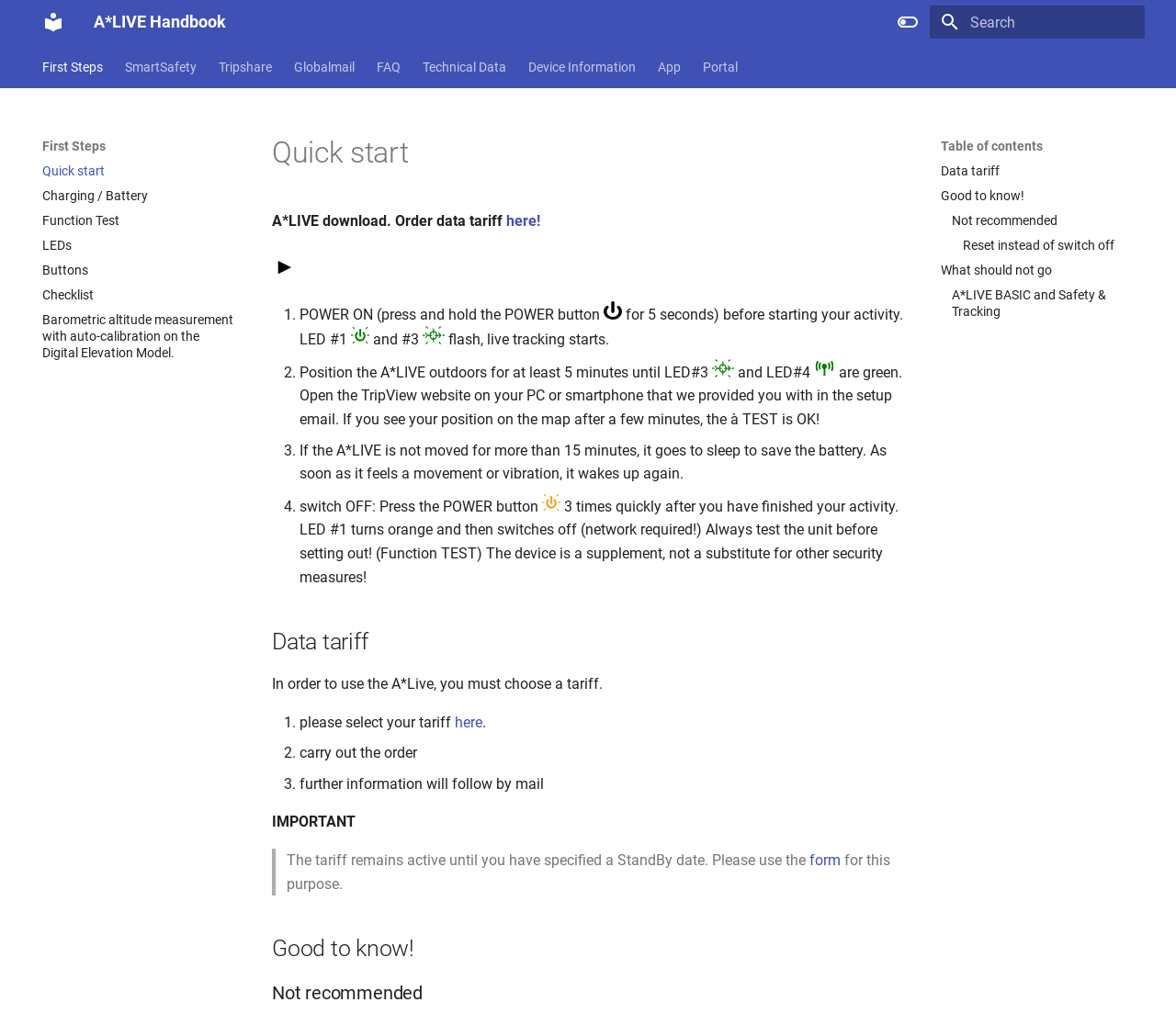Locate the bounding box of the UI element with the following description: "What should not go".

[0.8, 0.255, 0.964, 0.271]